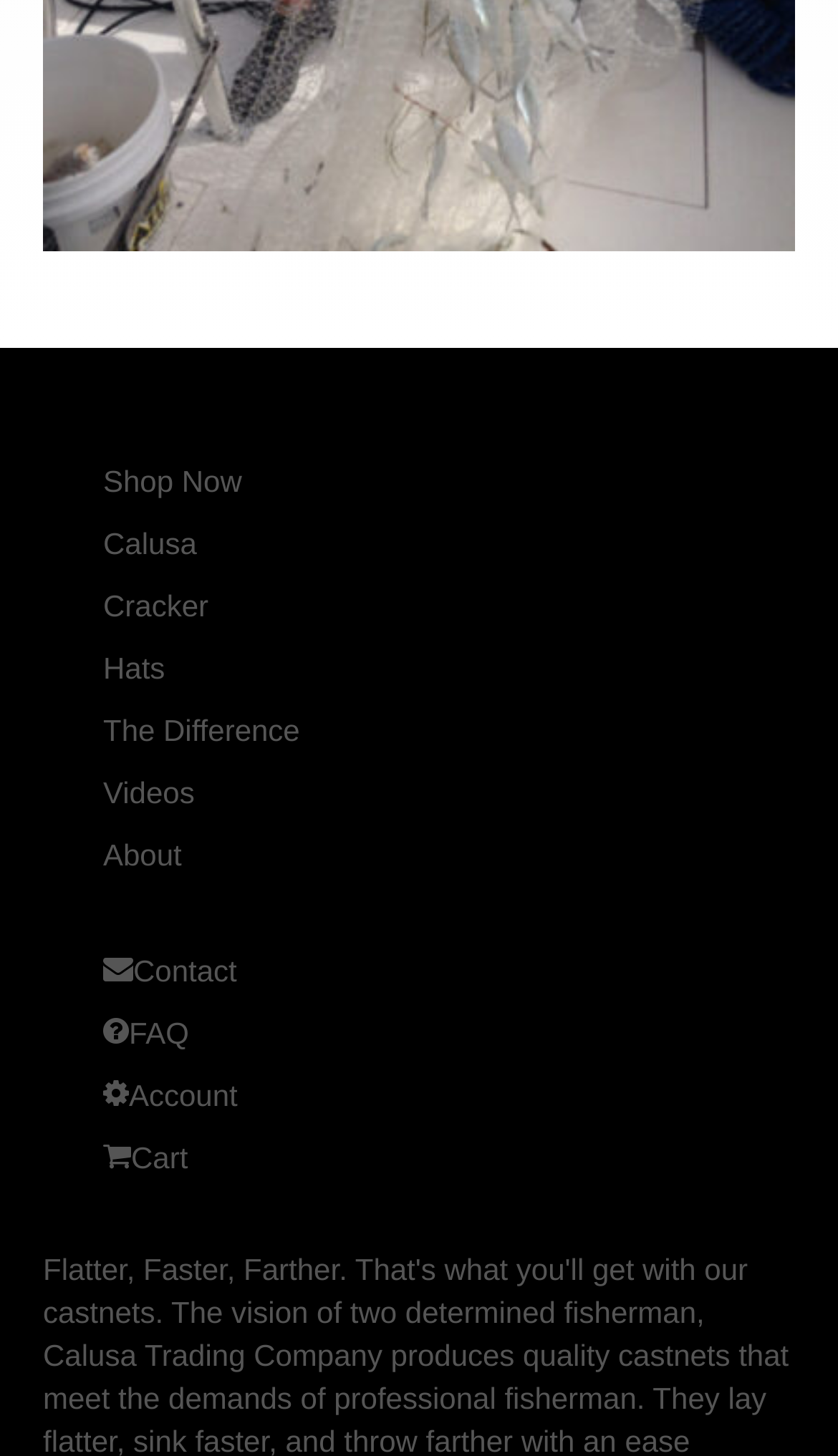What are the main navigation links?
Examine the screenshot and reply with a single word or phrase.

Shop Now, Calusa, Cracker, etc.